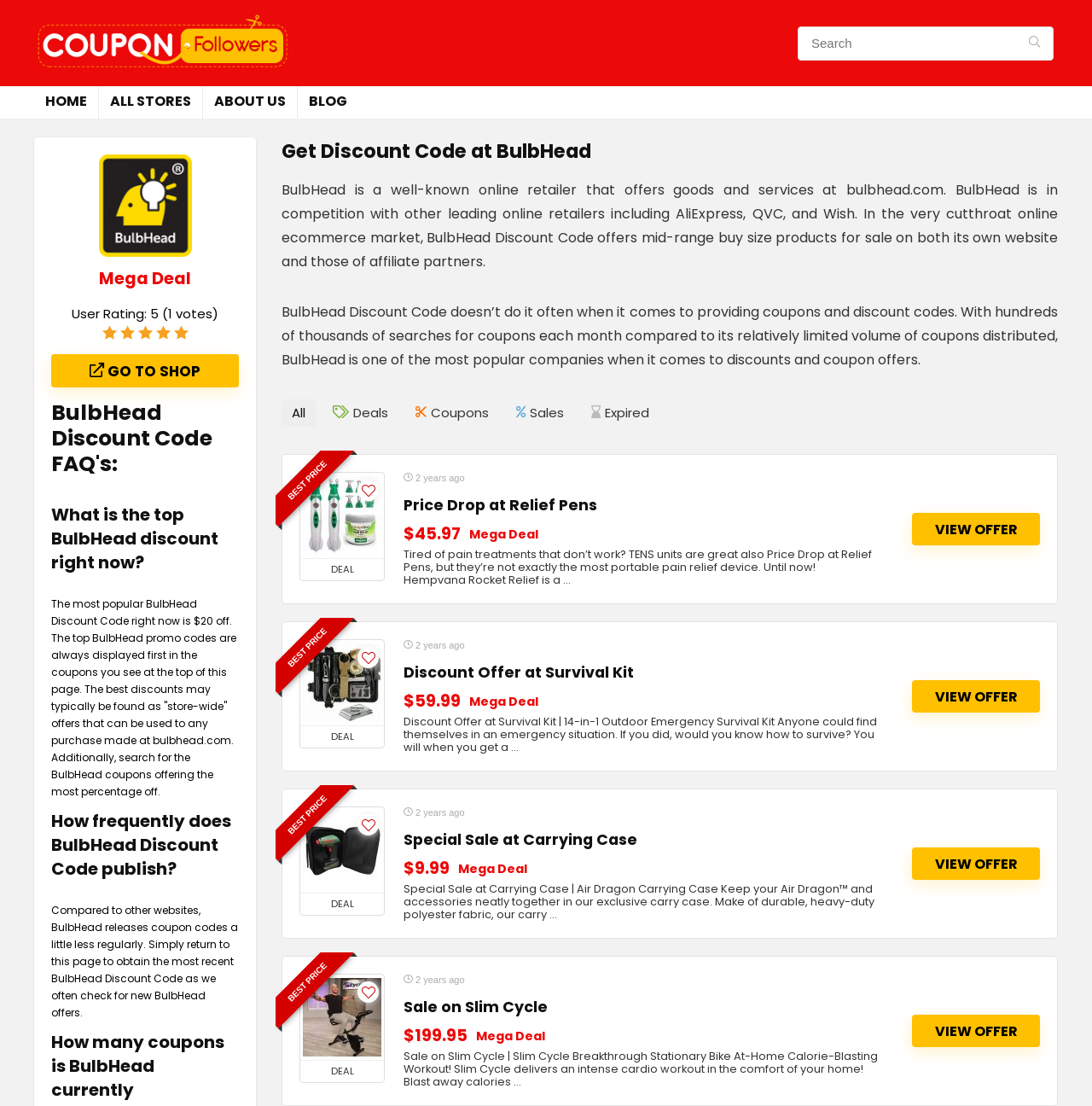Use the details in the image to answer the question thoroughly: 
What is the name of the online retailer?

The name of the online retailer can be found in the heading 'Get Discount Code at BulbHead' and also in the description of the webpage, which mentions that BulbHead is a well-known online retailer.